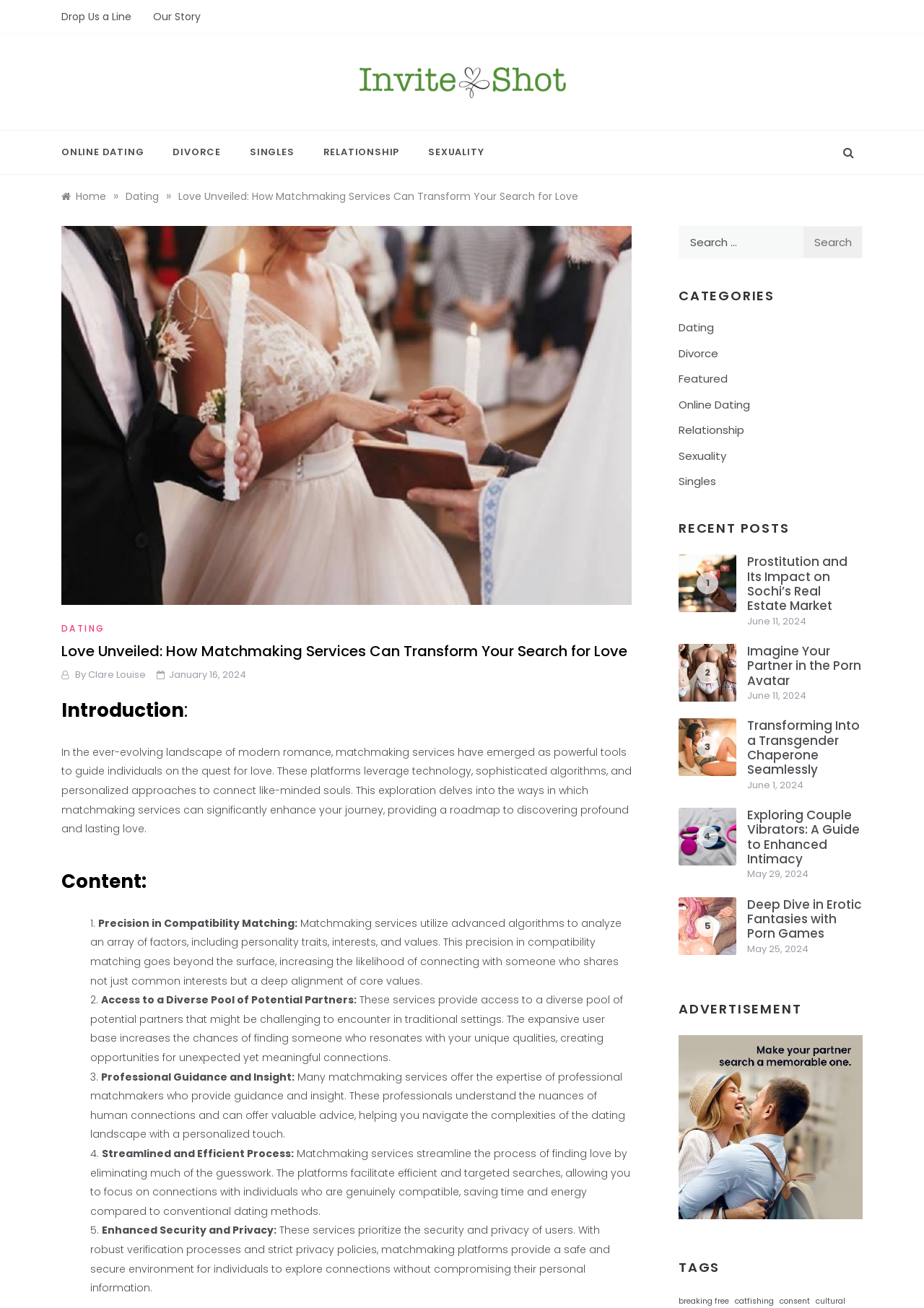Please provide the bounding box coordinates for the element that needs to be clicked to perform the instruction: "Read the 'Love Unveiled: How Matchmaking Services Can Transform Your Search for Love' article". The coordinates must consist of four float numbers between 0 and 1, formatted as [left, top, right, bottom].

[0.193, 0.145, 0.626, 0.156]